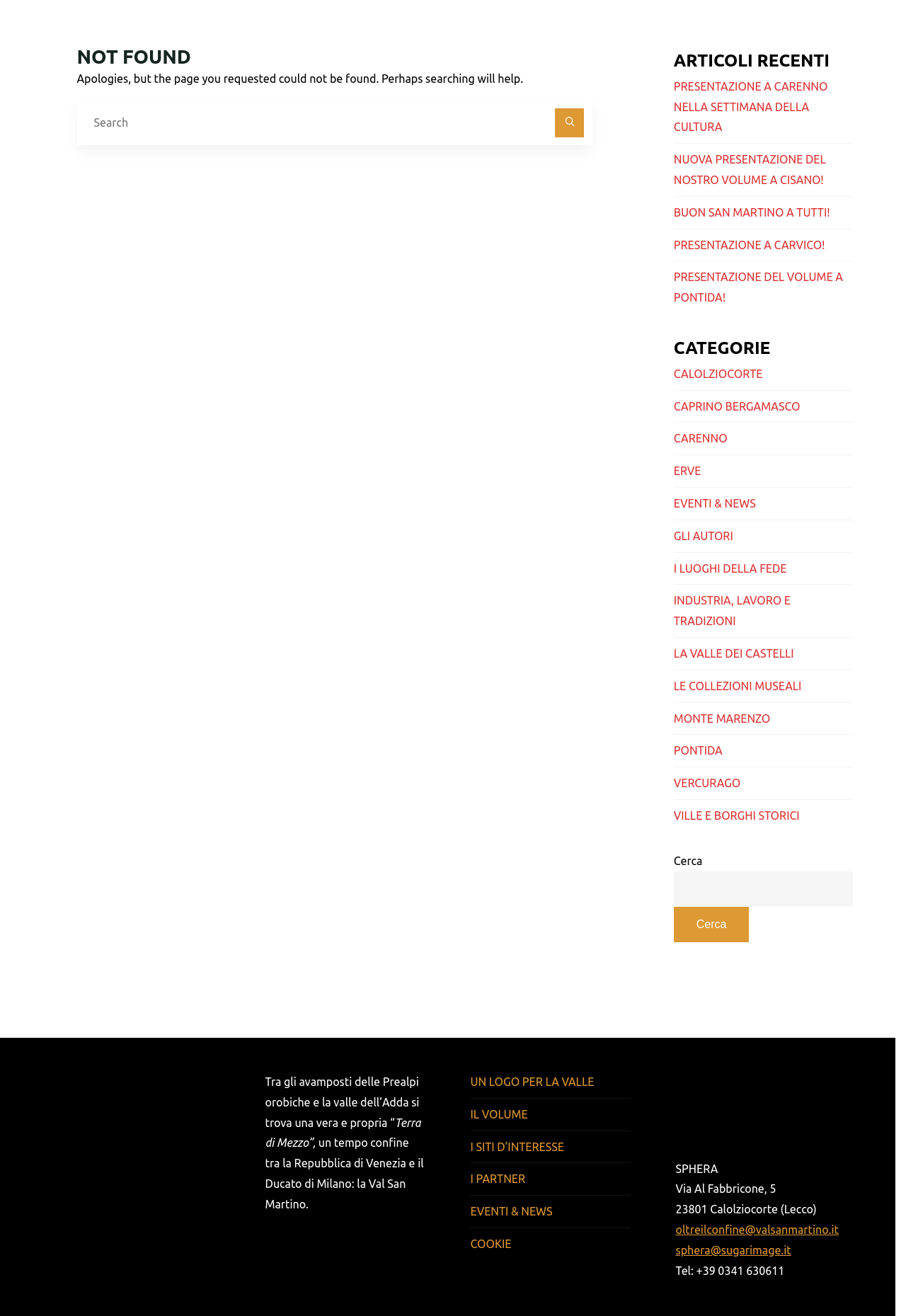Find the bounding box coordinates of the element to click in order to complete this instruction: "Click on the 'ARTICOLI RECENTI' heading". The bounding box coordinates must be four float numbers between 0 and 1, denoted as [left, top, right, bottom].

[0.744, 0.034, 0.941, 0.058]